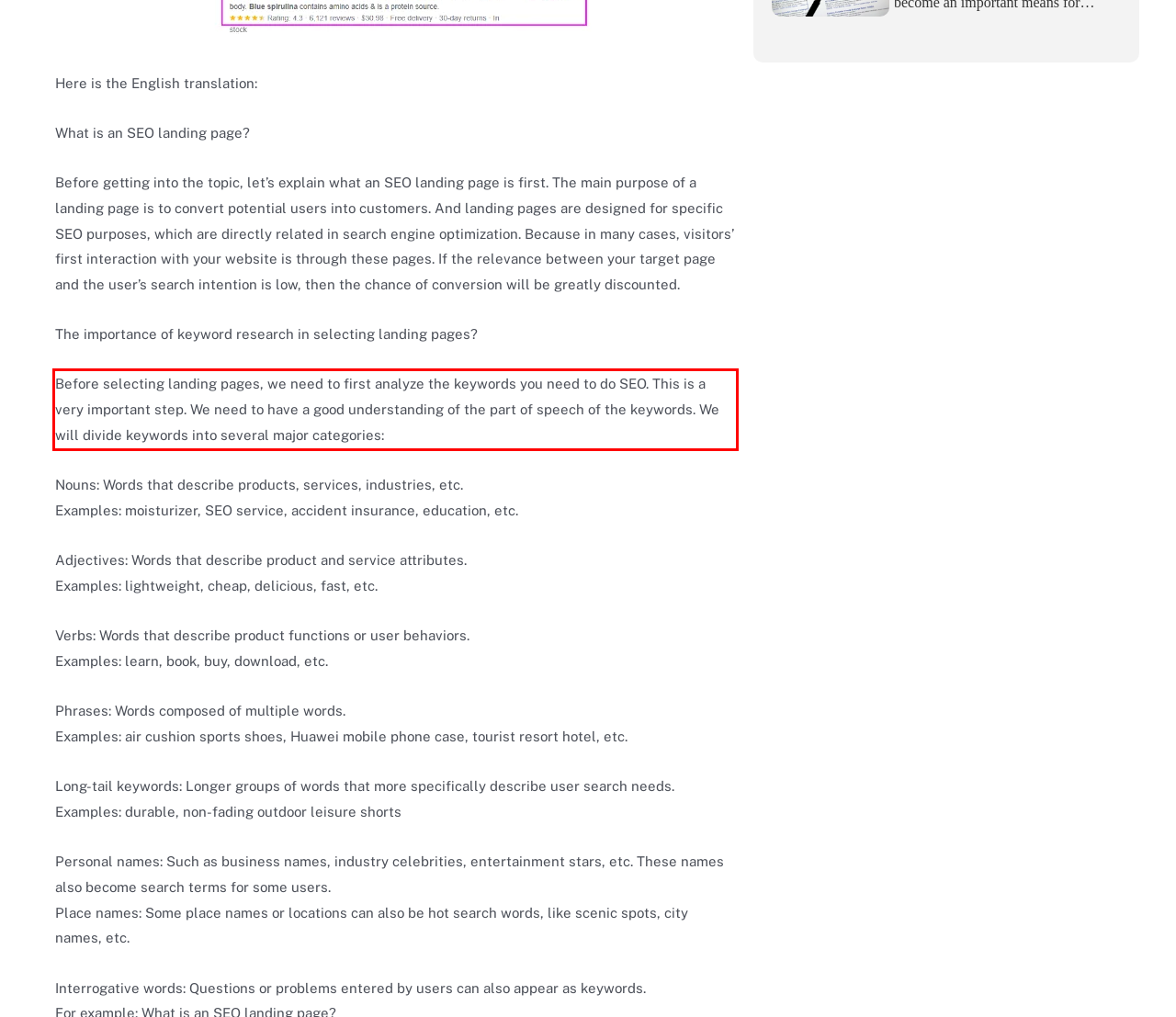Given a webpage screenshot, locate the red bounding box and extract the text content found inside it.

Before selecting landing pages, we need to first analyze the keywords you need to do SEO. This is a very important step. We need to have a good understanding of the part of speech of the keywords. We will divide keywords into several major categories: